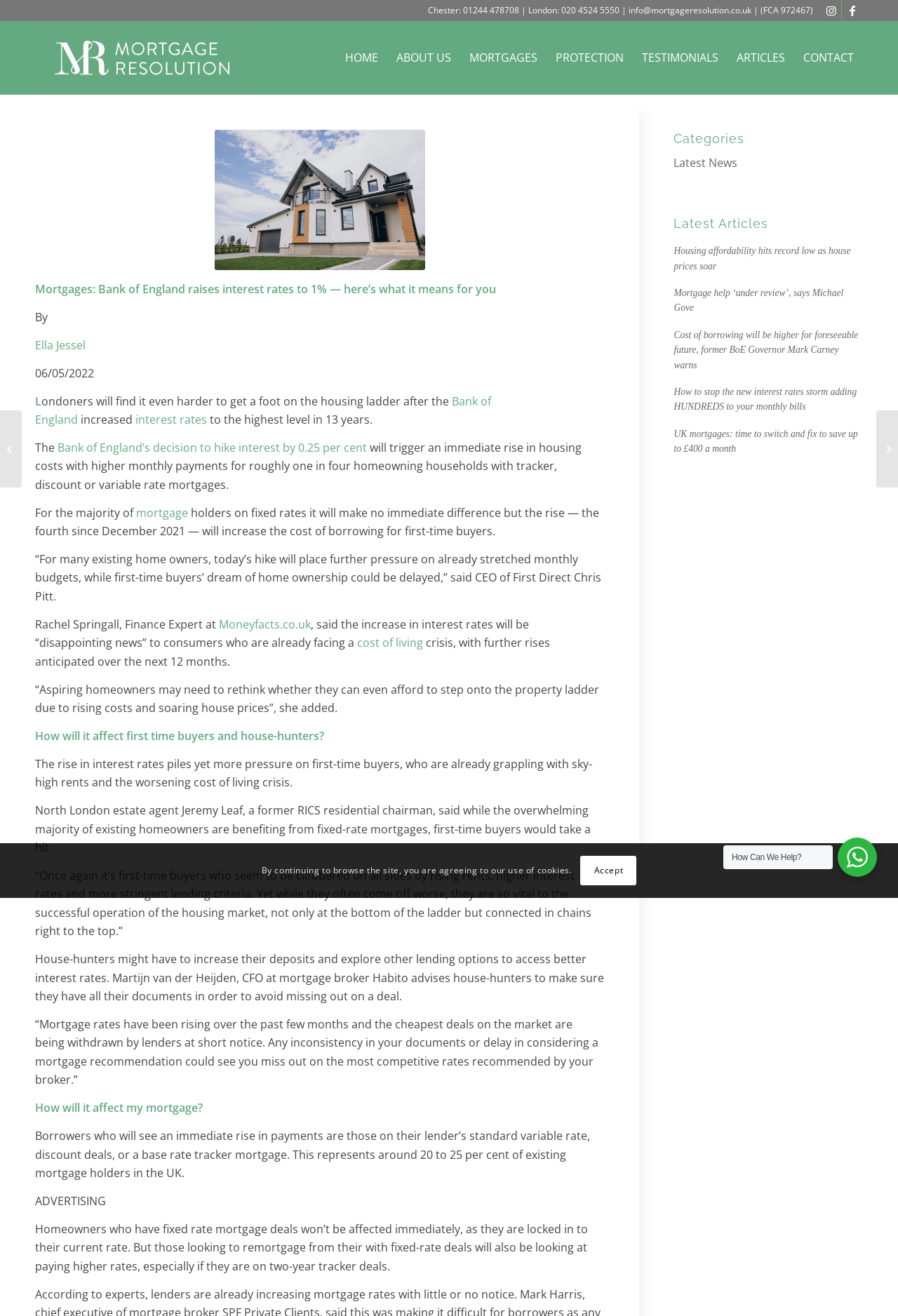Please specify the bounding box coordinates of the element that should be clicked to execute the given instruction: 'Click on the link to Instagram'. Ensure the coordinates are four float numbers between 0 and 1, expressed as [left, top, right, bottom].

[0.914, 0.0, 0.937, 0.016]